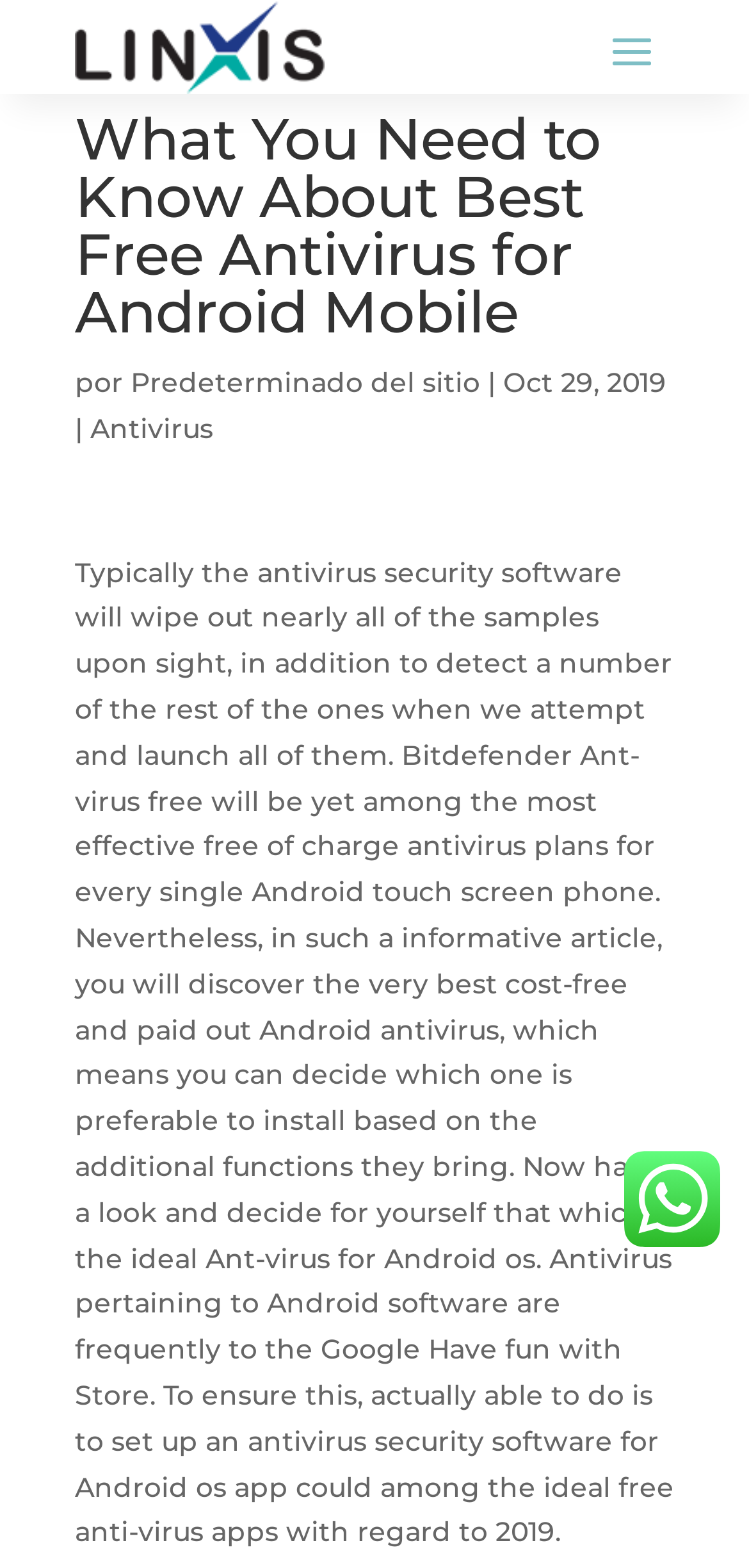Identify and generate the primary title of the webpage.

What You Need to Know About Best Free Antivirus for Android Mobile